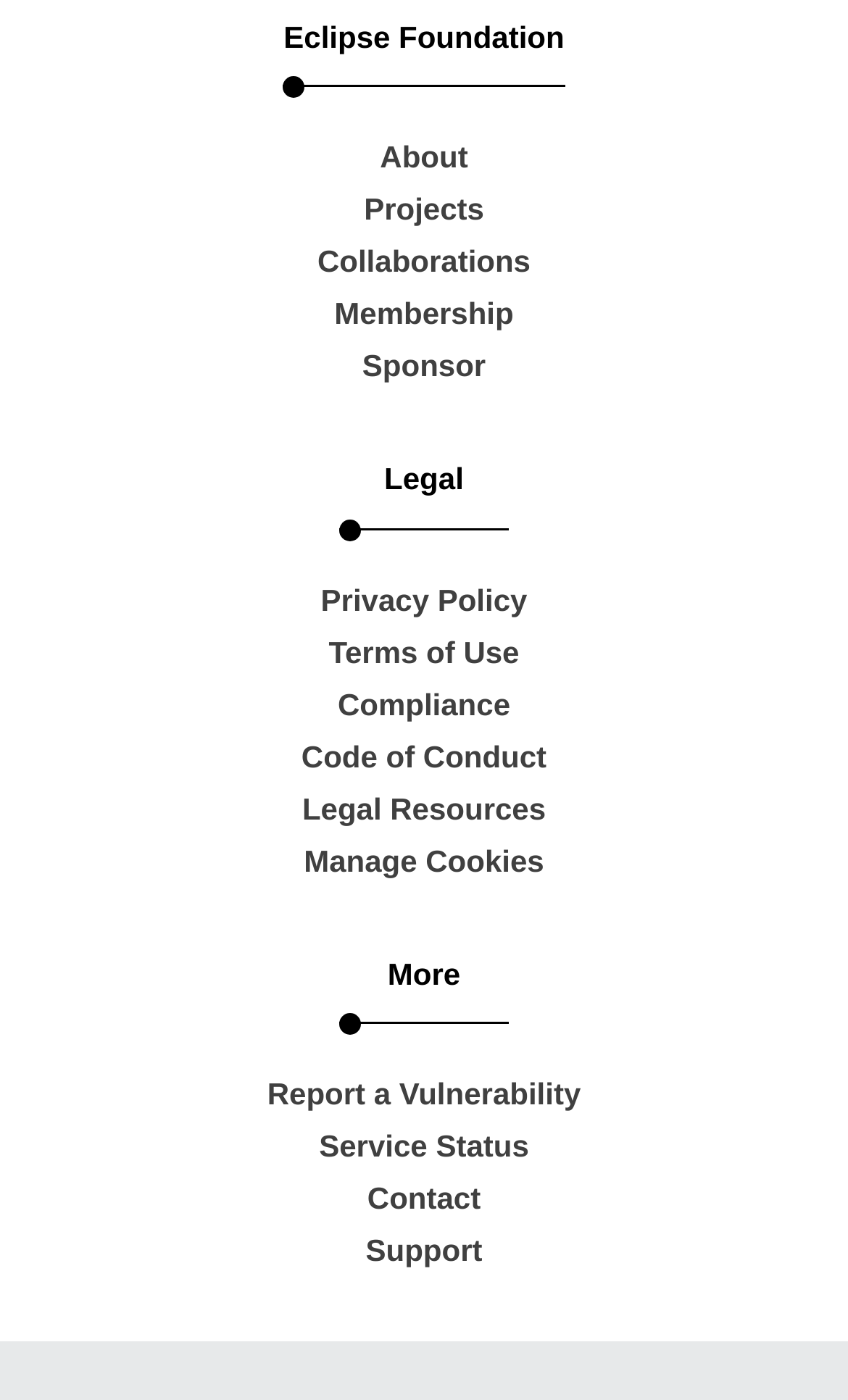What is the last link in the footer section?
Can you give a detailed and elaborate answer to the question?

The footer section is located at the bottom of the webpage and contains several links. The last link in the footer section is 'Support', which is located at the bottom right corner of the webpage.